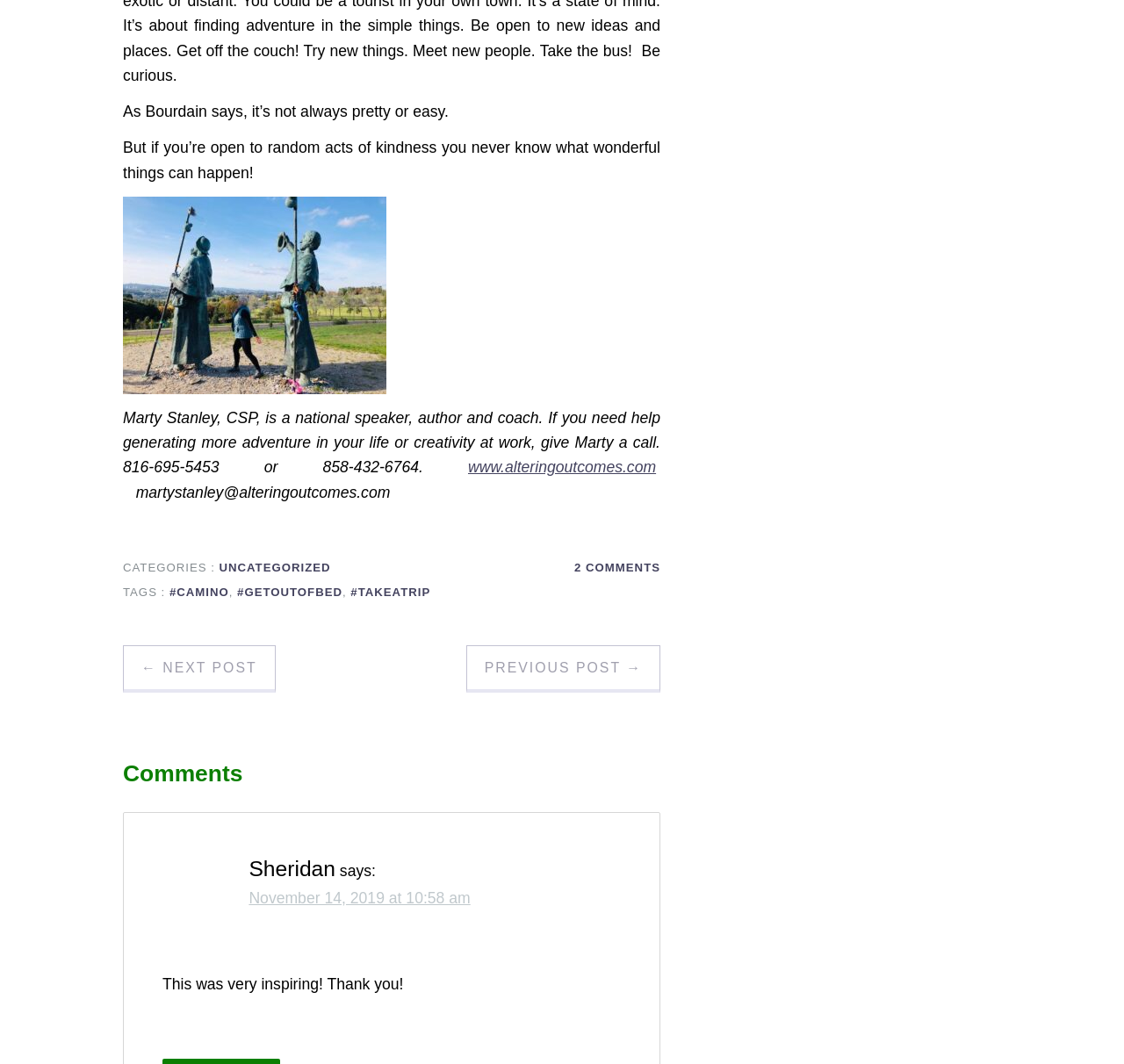Please provide a brief answer to the following inquiry using a single word or phrase:
What is the speaker's profession?

National speaker